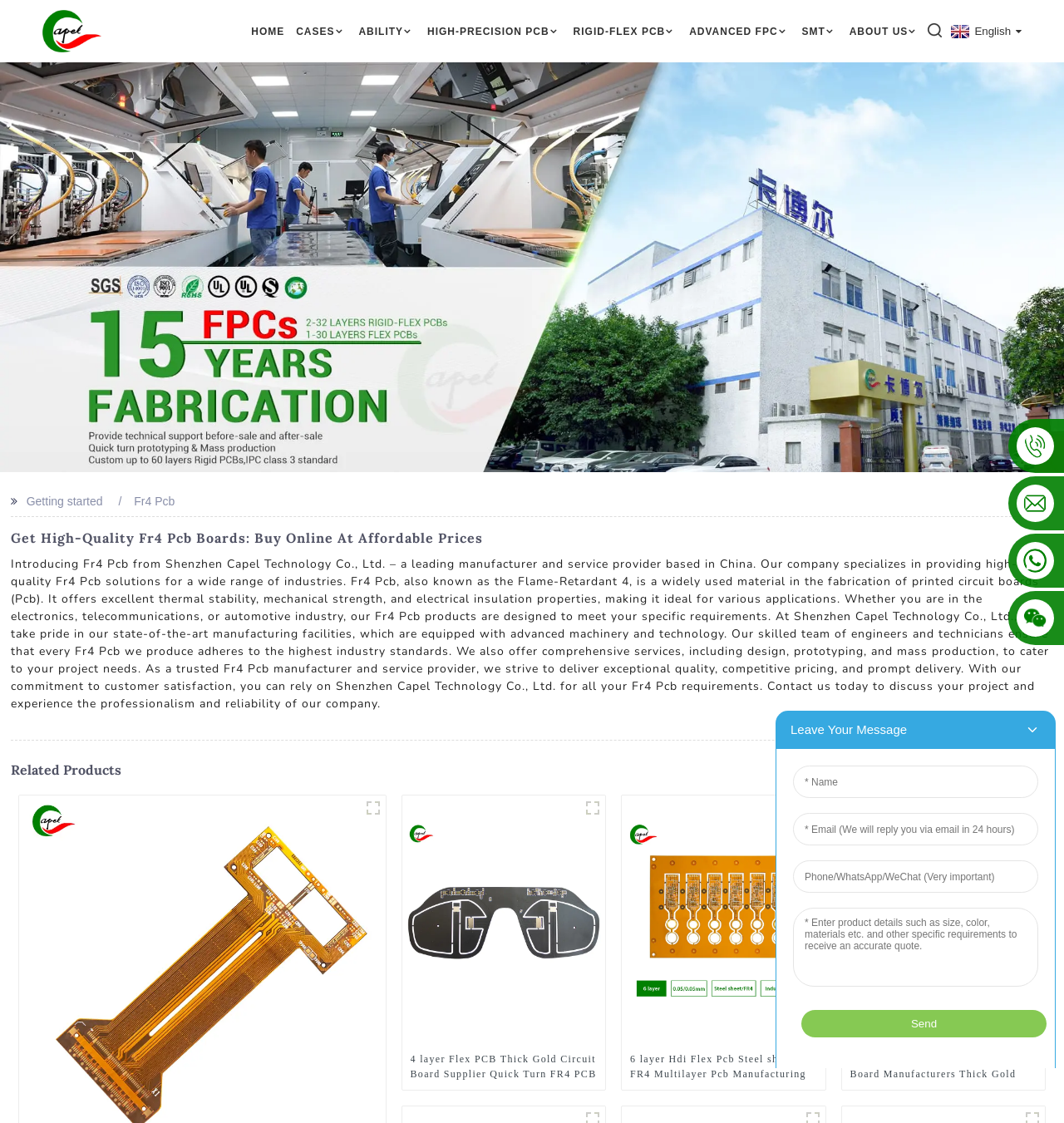Locate the bounding box of the UI element with the following description: "Ability".

[0.337, 0.013, 0.391, 0.043]